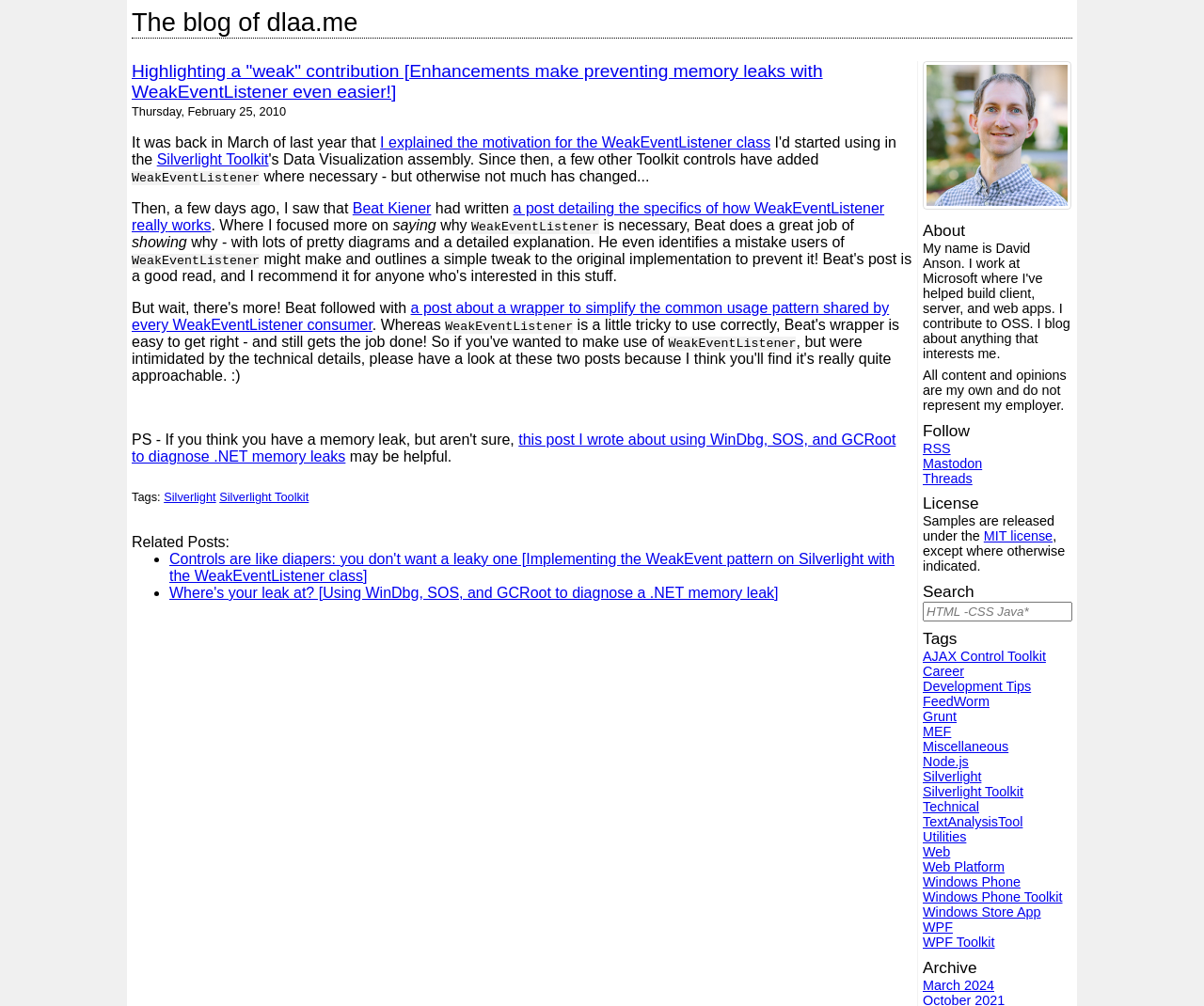Refer to the image and provide an in-depth answer to the question:
What is the topic of the article?

The article is about the WeakEventListener class, which is mentioned in the title of the article and throughout the content. The article discusses the enhancements made to the WeakEventListener class to prevent memory leaks.